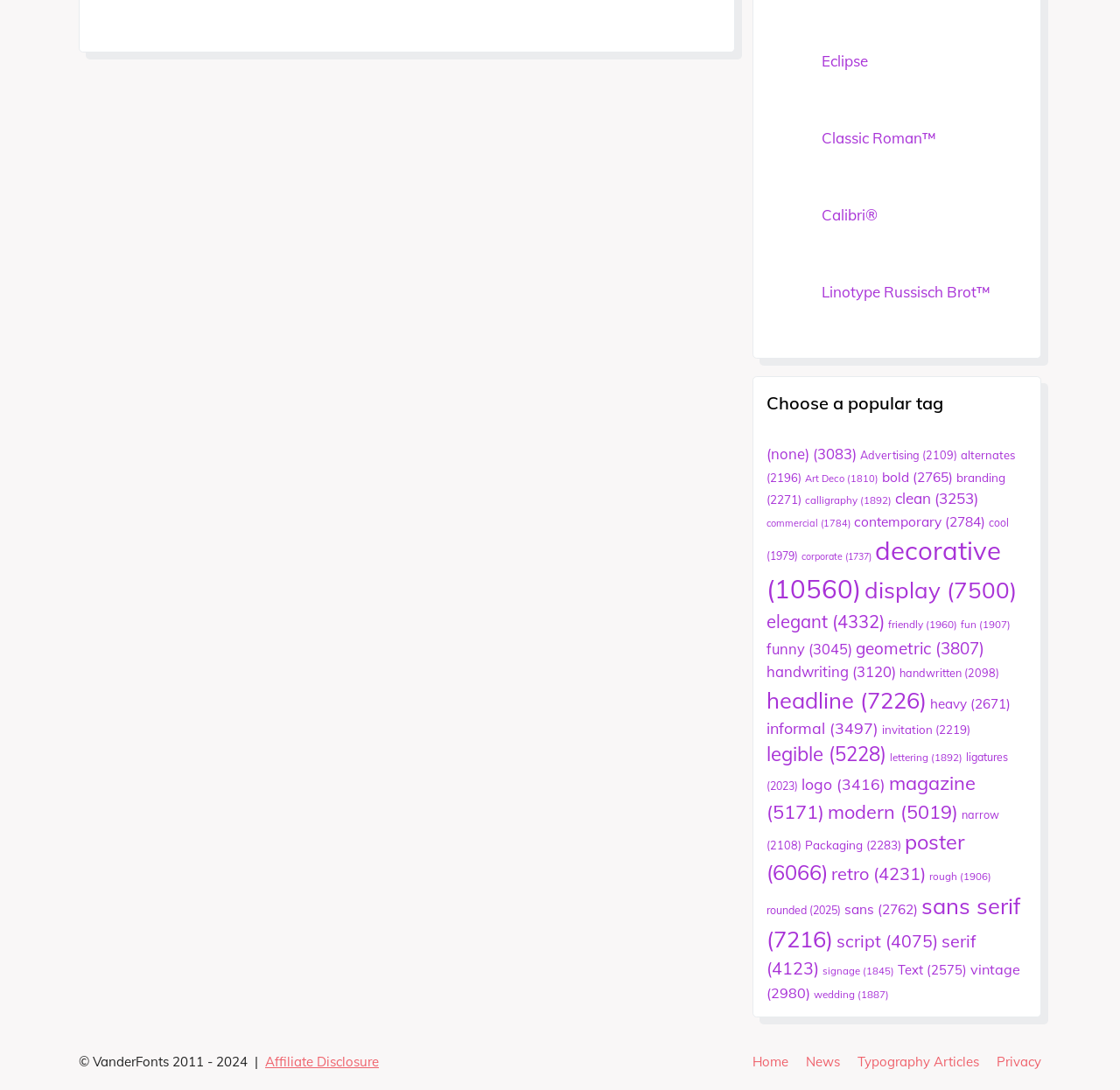What is the category with the most items?
Please give a detailed answer to the question using the information shown in the image.

The category with the most items is 'decorative' with 10,560 items, which is indicated by the StaticText element '(10560)' located next to the 'decorative' link element with a bounding box coordinate of [0.684, 0.491, 0.894, 0.555].